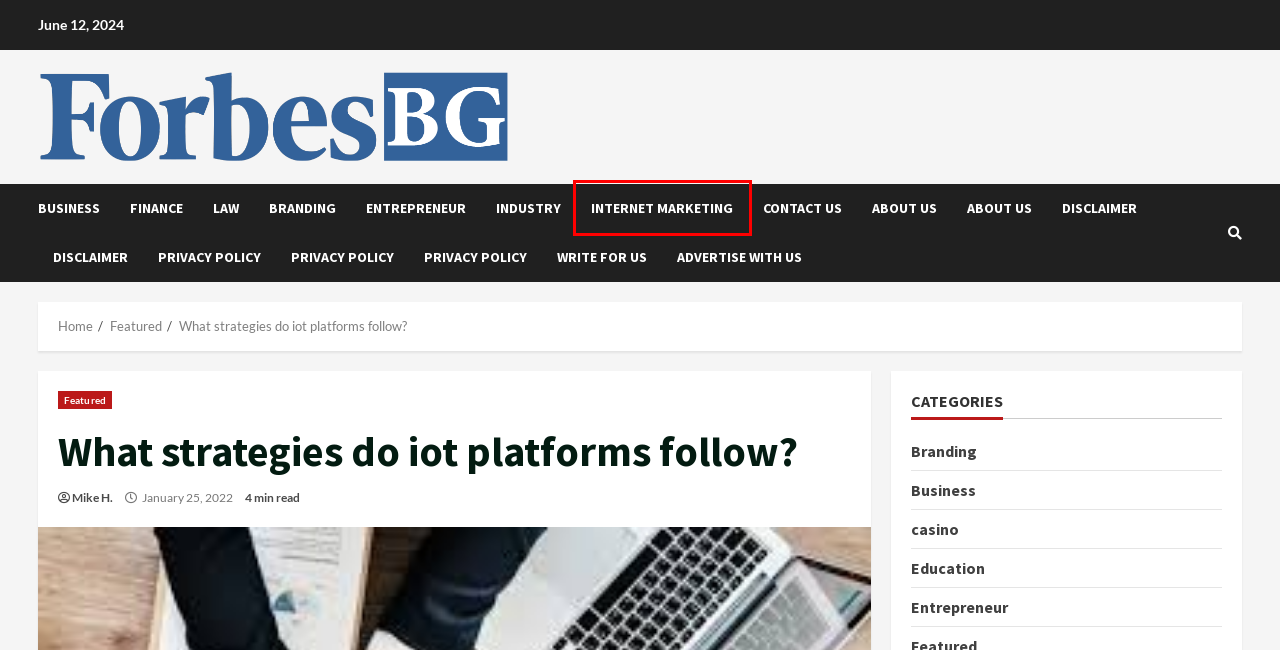Review the screenshot of a webpage that includes a red bounding box. Choose the most suitable webpage description that matches the new webpage after clicking the element within the red bounding box. Here are the candidates:
A. Internet Marketing – Forbes BG
B. casino – Forbes BG
C. Disclaimer – Forbes BG
D. Contact Us – Forbes BG
E. Business – Forbes BG
F. Advertise with Us – Forbes BG
G. Entrepreneur – Forbes BG
H. Branding – Forbes BG

A